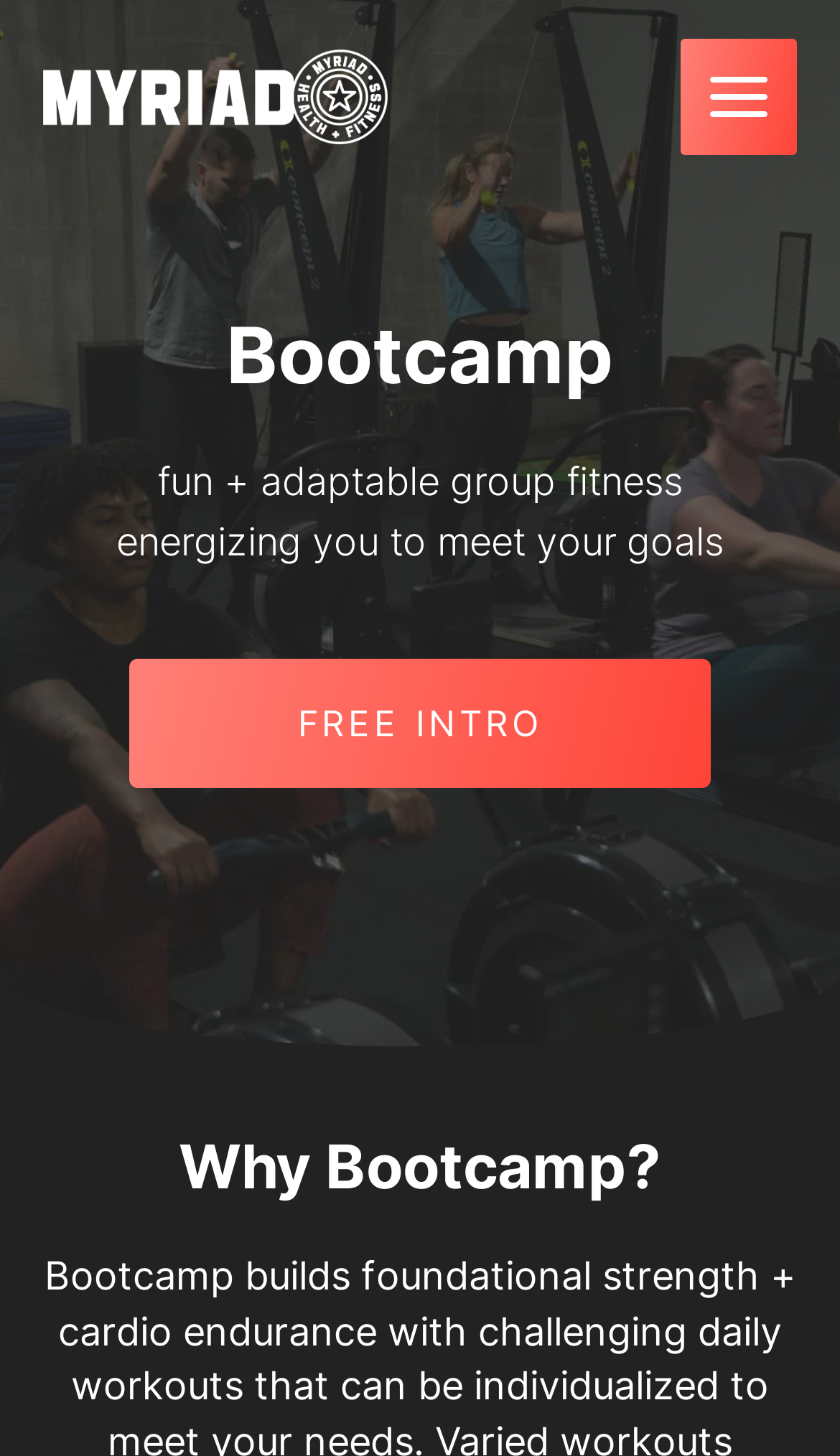Elaborate on the different components and information displayed on the webpage.

The webpage is about Myriad Health + Fitness in Indianapolis, IN, specifically promoting their bootcamp classes. At the top left of the page, there is a link. To the right of the link, there is a button labeled "MAIN MENU" with an image beside it. 

Below the top section, there is a prominent heading "Bootcamp" that spans almost the entire width of the page. Underneath the heading, there is a paragraph of text that describes the bootcamp as "fun + adaptable group fitness energizing you to meet your goals". 

Further down, there is a call-to-action "FREE INTRO" in a prominent font size. Finally, at the bottom of the page, there is another heading "Why Bootcamp?" that seems to introduce a section discussing the benefits of their bootcamp program.